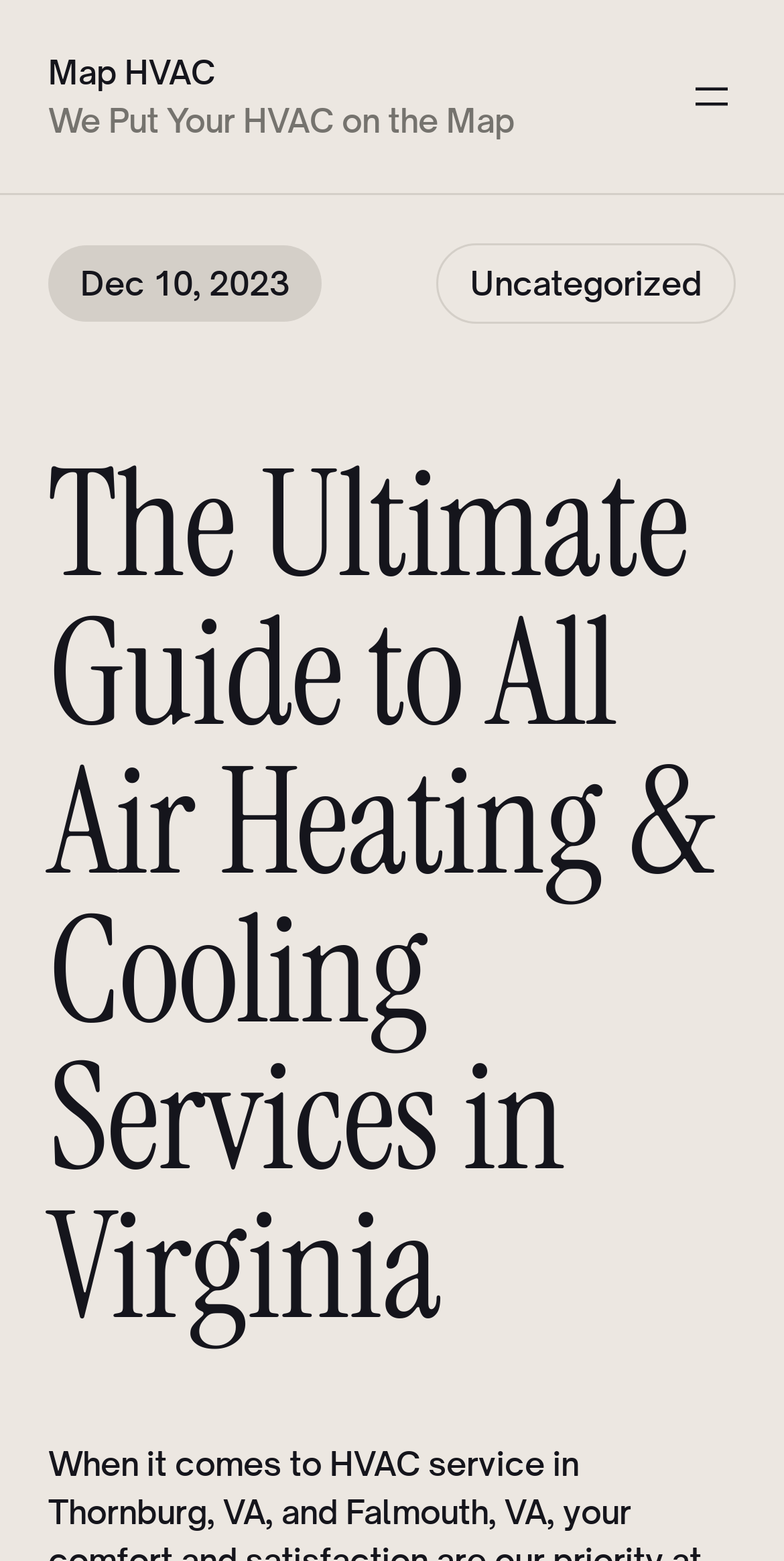Bounding box coordinates are given in the format (top-left x, top-left y, bottom-right x, bottom-right y). All values should be floating point numbers between 0 and 1. Provide the bounding box coordinate for the UI element described as: aria-label="Open menu"

[0.877, 0.046, 0.938, 0.077]